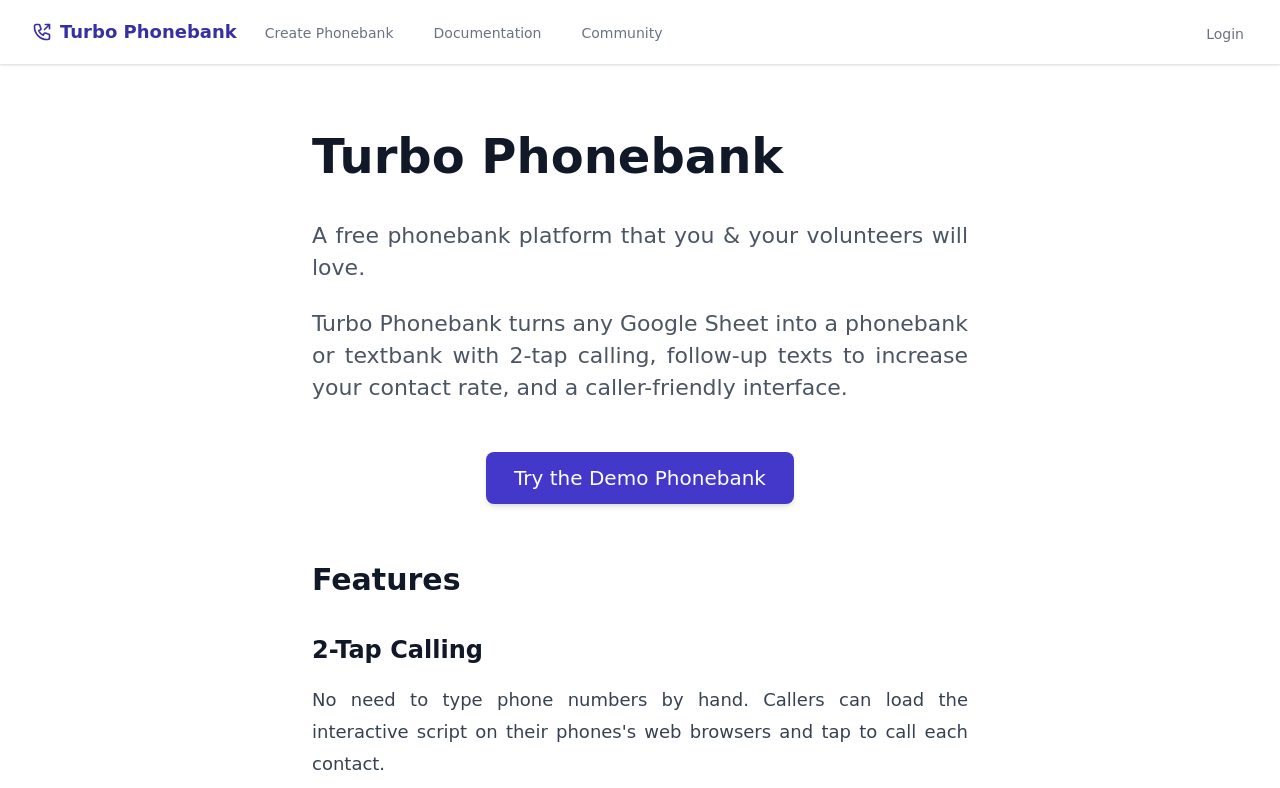Provide a brief response using a word or short phrase to this question:
What is the benefit of using Turbo Phonebank?

Increase contact rate